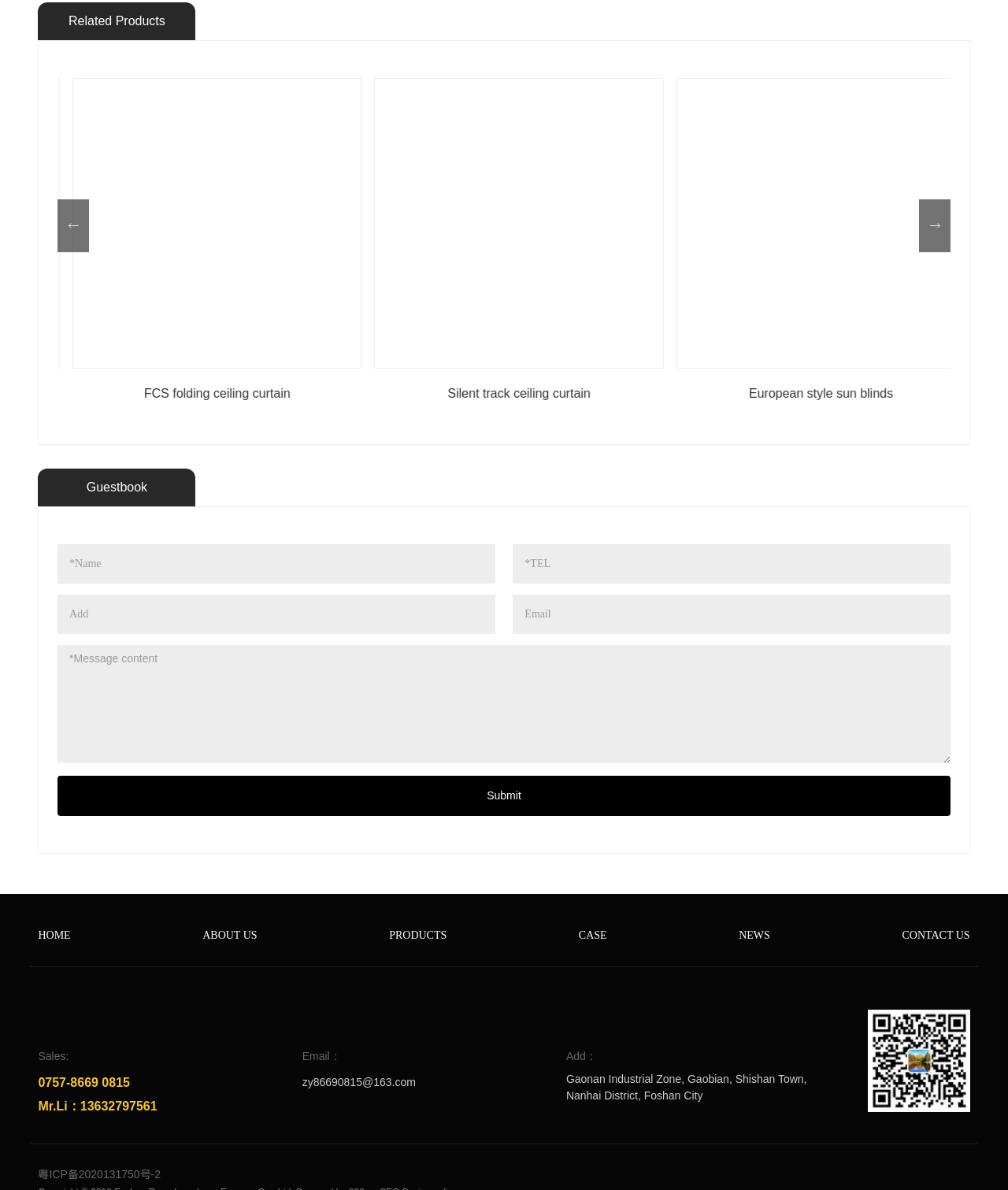Identify the bounding box coordinates of the region I need to click to complete this instruction: "Enter your name in the input field".

[0.057, 0.461, 0.491, 0.486]